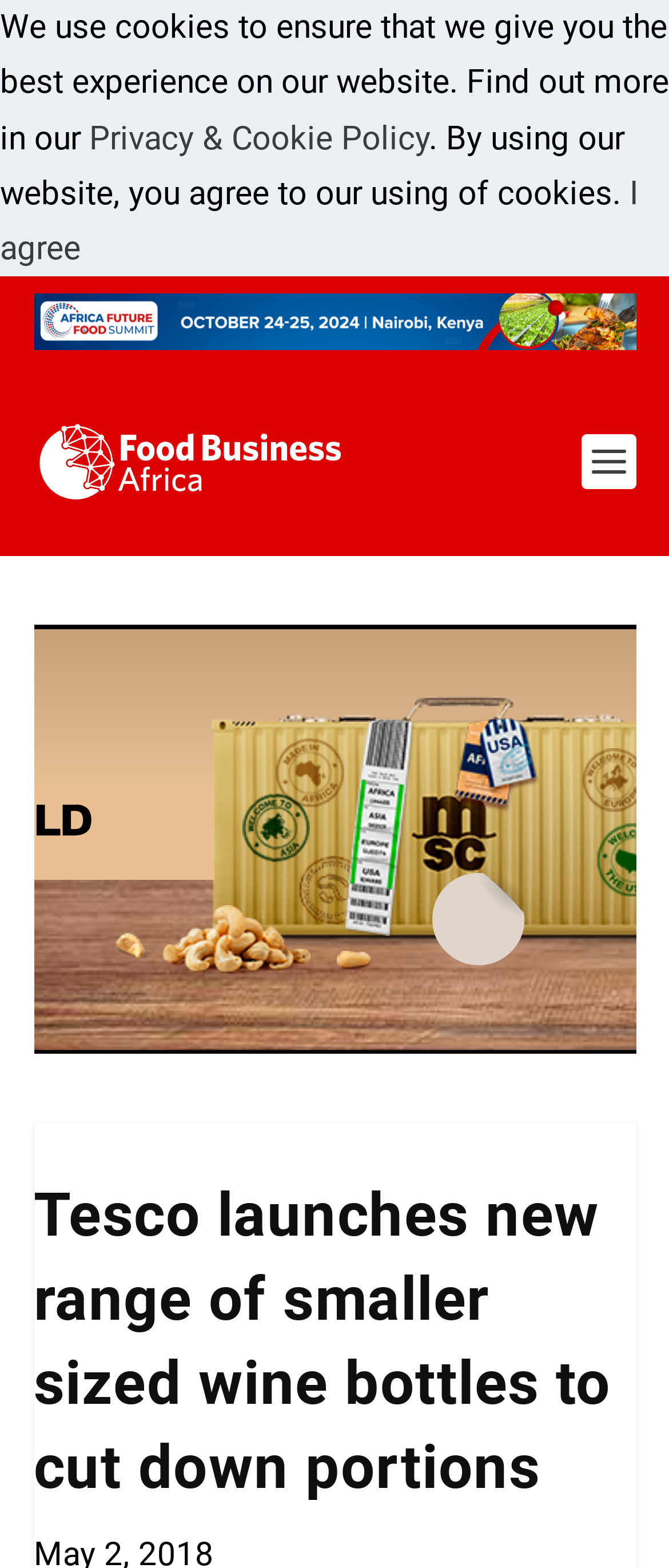Please provide a comprehensive answer to the question below using the information from the image: What is the name of the magazine?

I found the answer by looking at the link element with the text 'Food Business Africa Magazine' which is located at the top of the webpage, indicating that it is the name of the magazine.